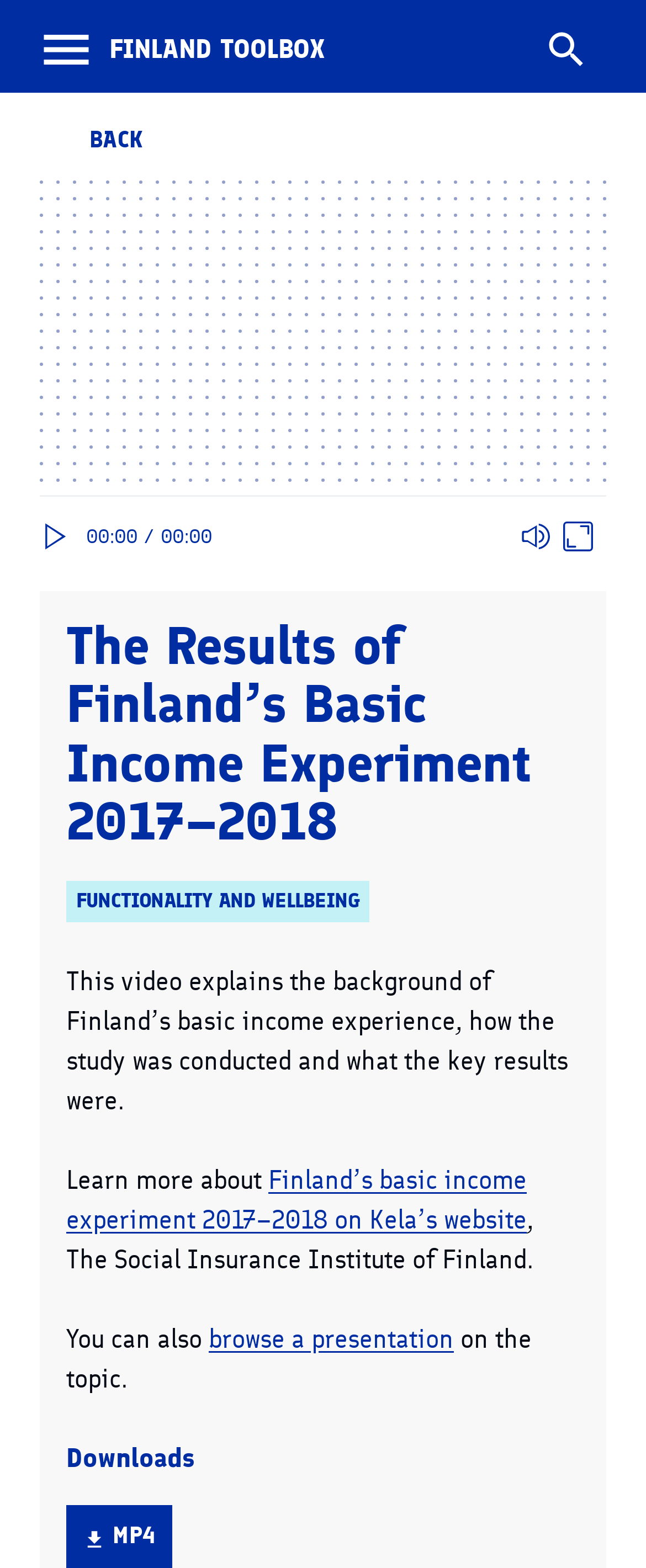Identify the bounding box for the described UI element. Provide the coordinates in (top-left x, top-left y, bottom-right x, bottom-right y) format with values ranging from 0 to 1: Open menu Close menu

[0.056, 0.013, 0.149, 0.051]